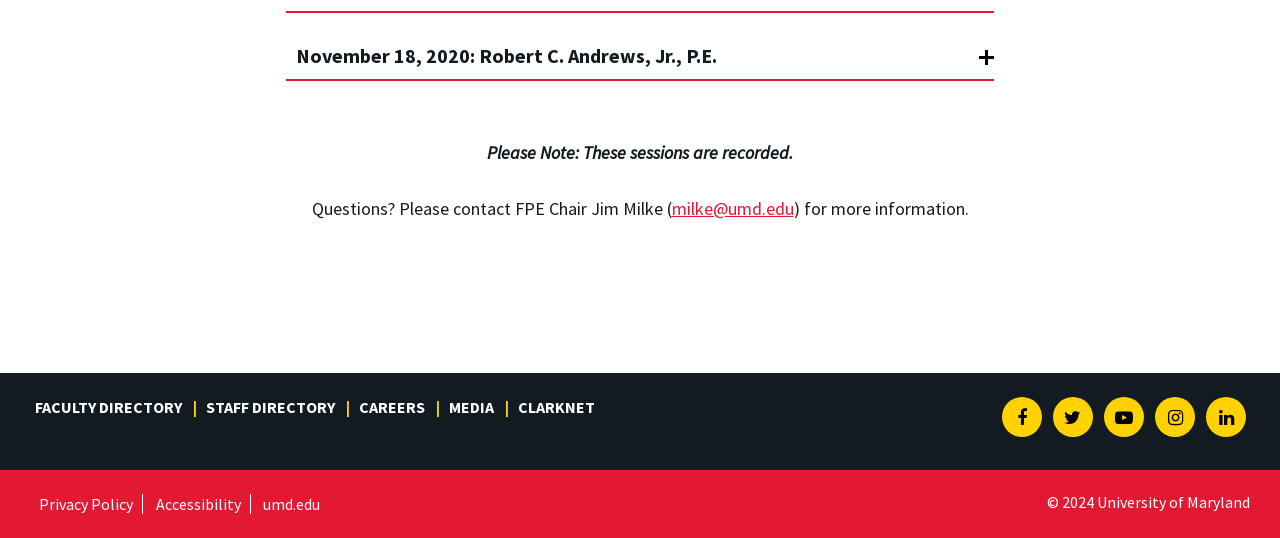Who should be contacted for more information?
From the image, respond with a single word or phrase.

FPE Chair Jim Milke